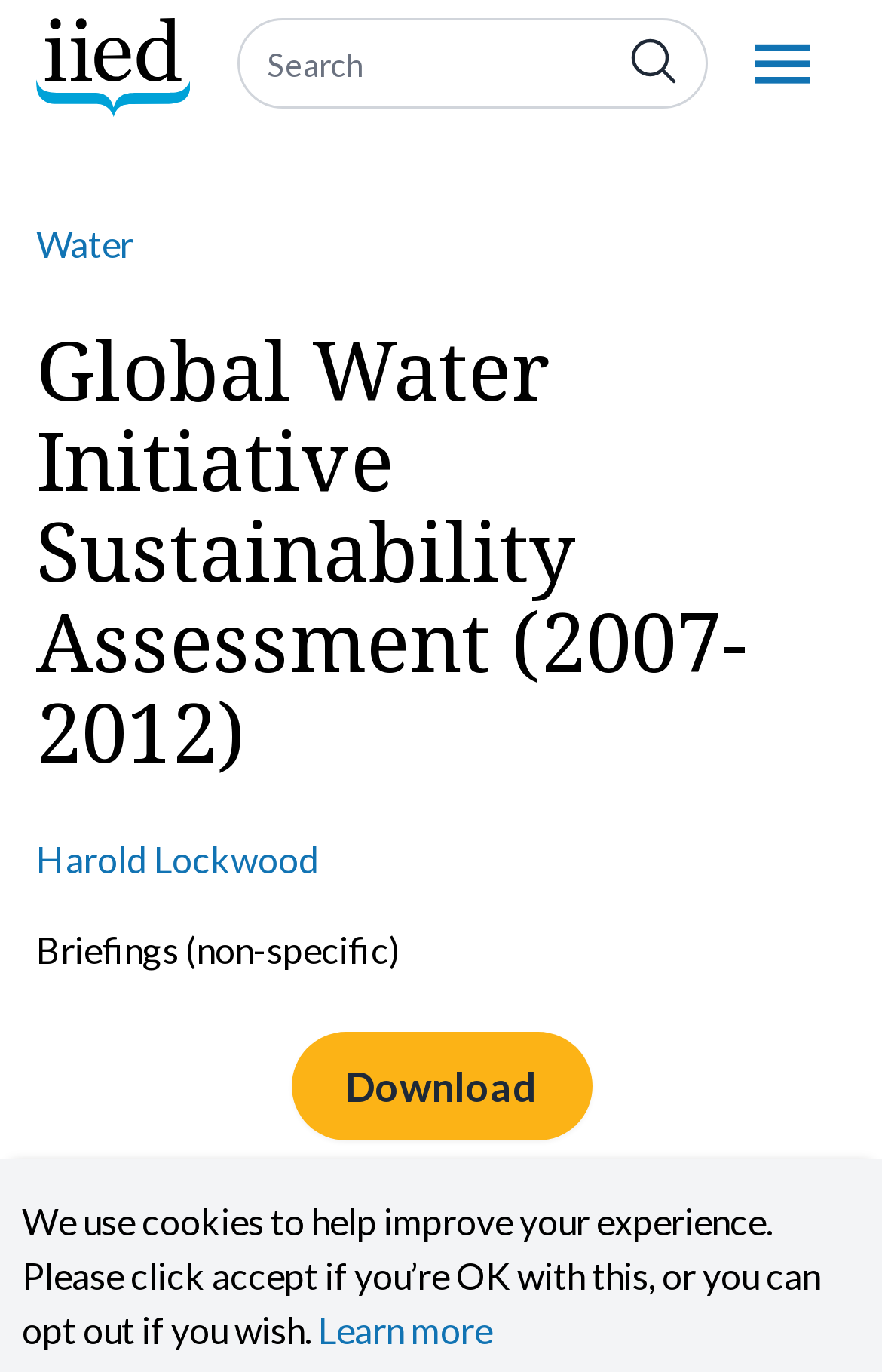Locate and extract the text of the main heading on the webpage.

Global Water Initiative Sustainability Assessment (2007-2012)